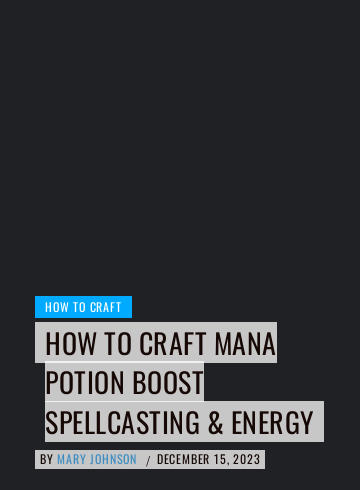Please look at the image and answer the question with a detailed explanation: Who is the author of the article?

The author's name, Mary Johnson, is presented neatly below the title, providing context to the article.